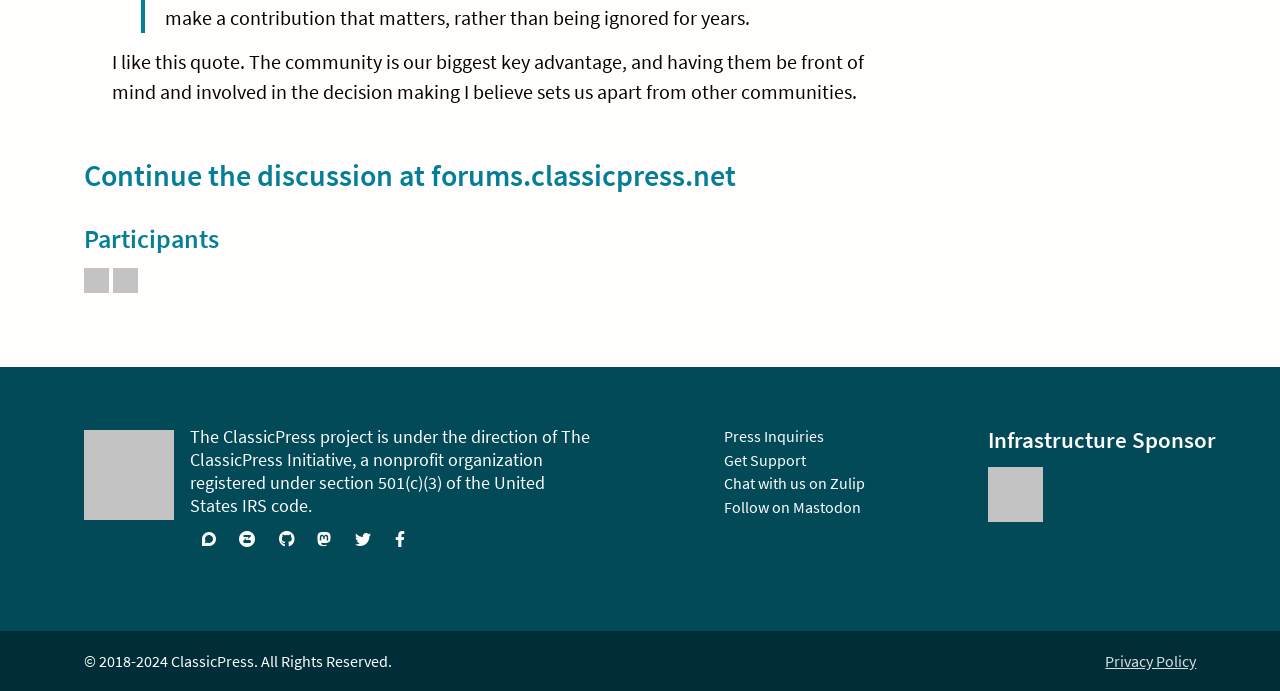Please provide the bounding box coordinates for the element that needs to be clicked to perform the instruction: "Follow ClassicPress on Twitter". The coordinates must consist of four float numbers between 0 and 1, formatted as [left, top, right, bottom].

[0.268, 0.749, 0.299, 0.812]